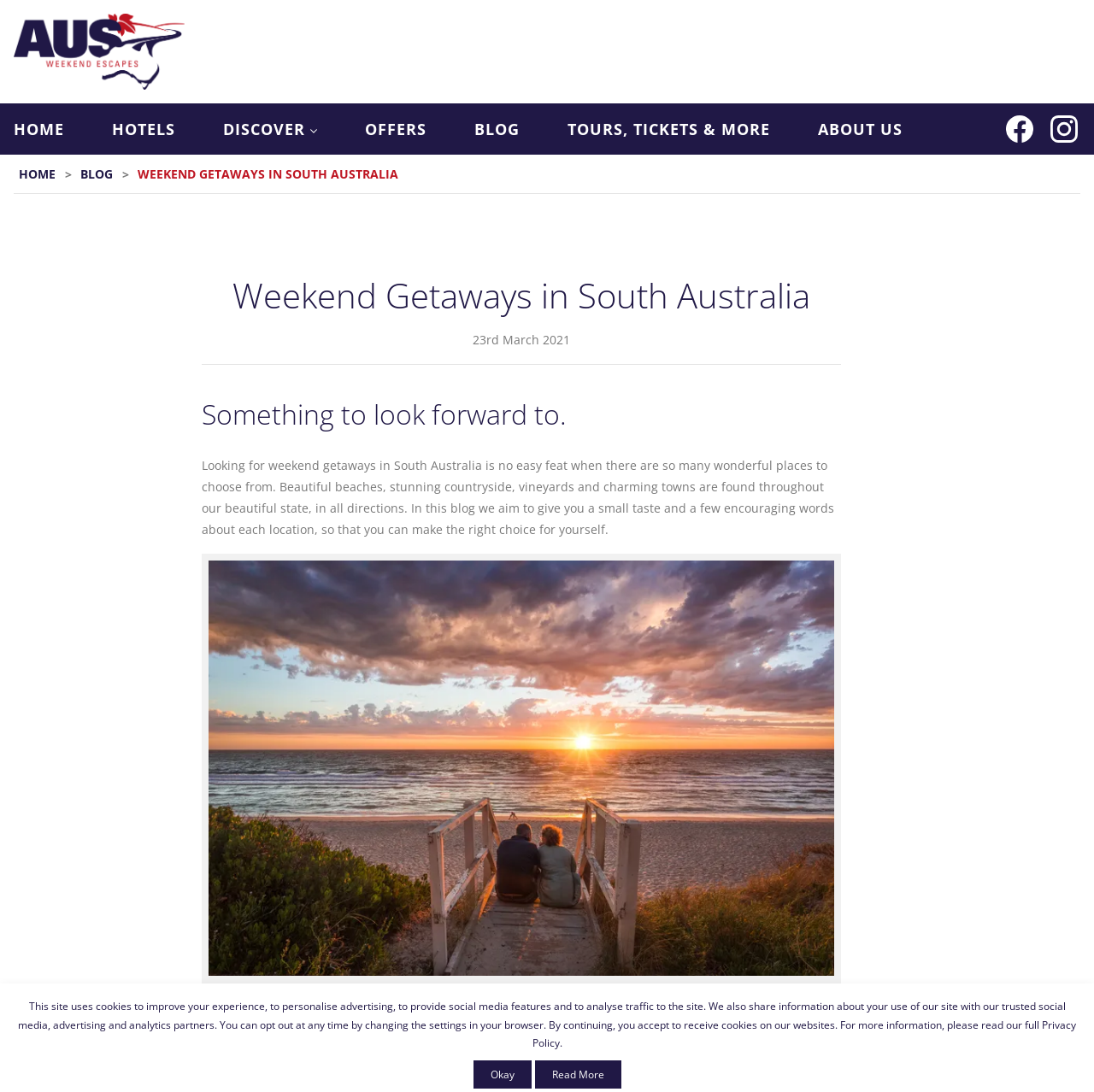Locate the bounding box coordinates of the element to click to perform the following action: 'Visit Al-Bhustan Hotels & Suites'. The coordinates should be given as four float values between 0 and 1, in the form of [left, top, right, bottom].

None